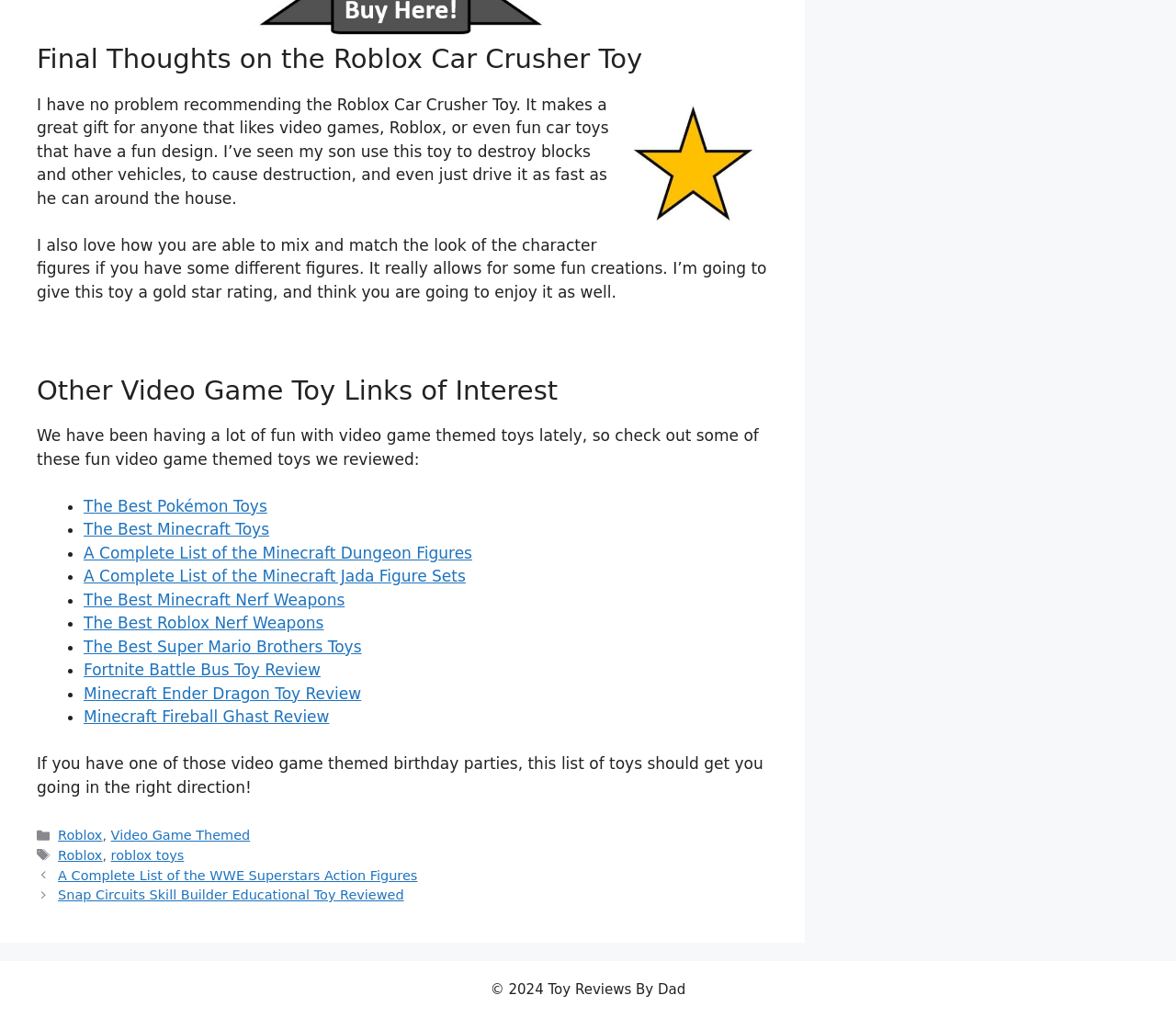Can you find the bounding box coordinates for the element that needs to be clicked to execute this instruction: "Read the 'Final Thoughts on the Roblox Car Crusher Toy' heading"? The coordinates should be given as four float numbers between 0 and 1, i.e., [left, top, right, bottom].

[0.031, 0.042, 0.653, 0.074]